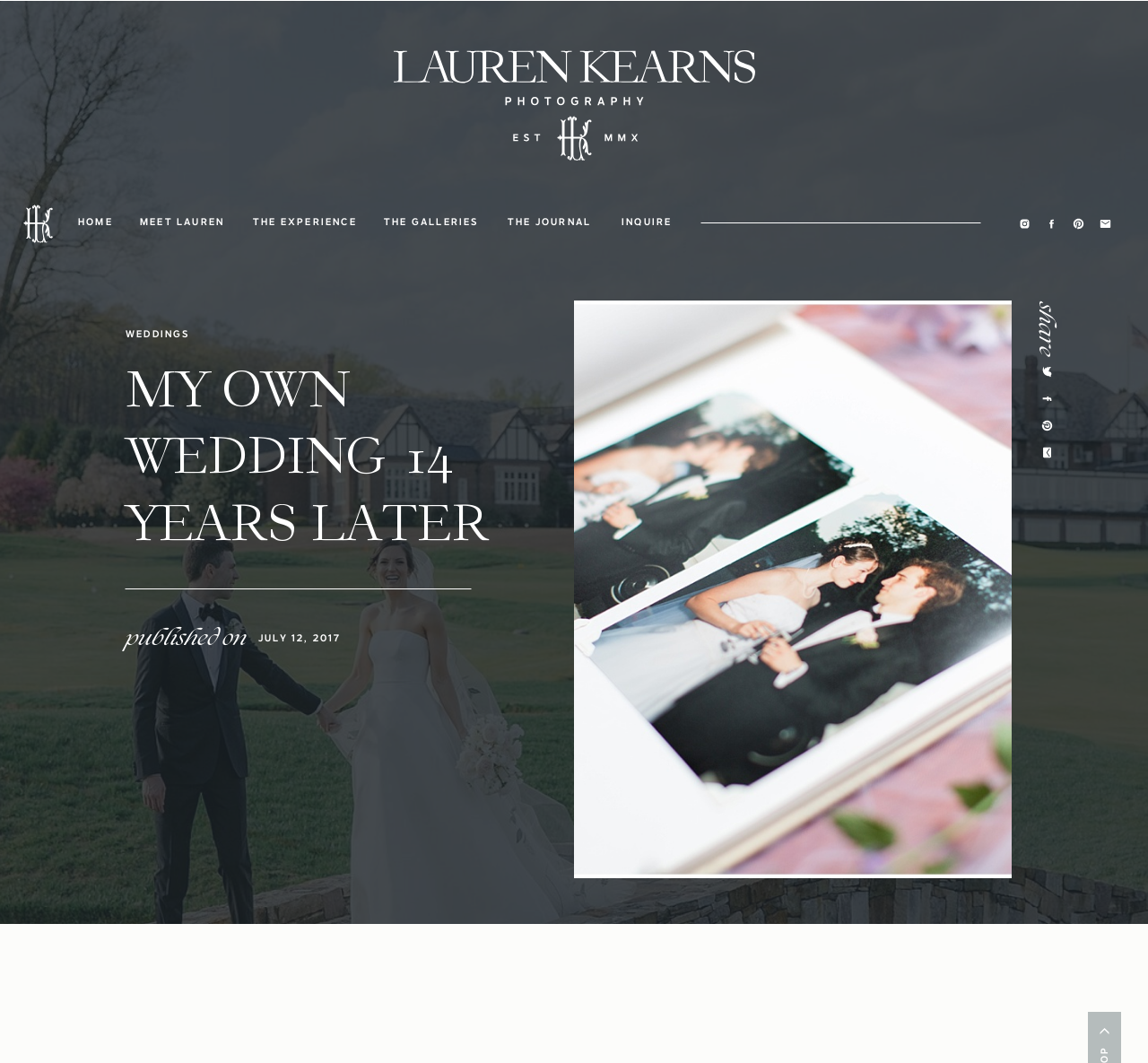Point out the bounding box coordinates of the section to click in order to follow this instruction: "Check the INQUIRE link".

[0.541, 0.203, 0.587, 0.214]